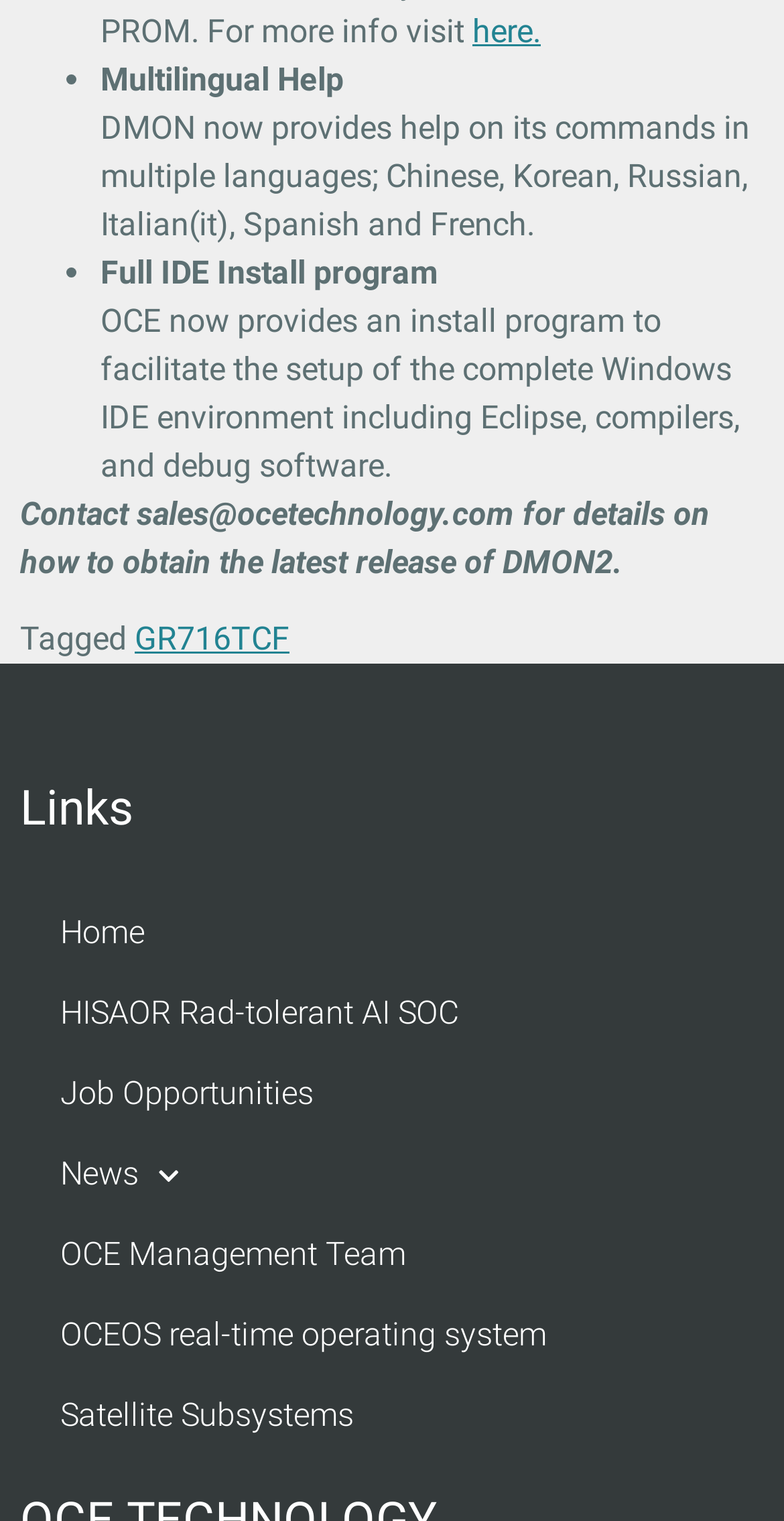Examine the image and give a thorough answer to the following question:
What is the topic of the webpage?

Based on the content of the webpage, it appears to be related to OCE Technology, discussing its products and services, such as DMON and the full IDE install program.